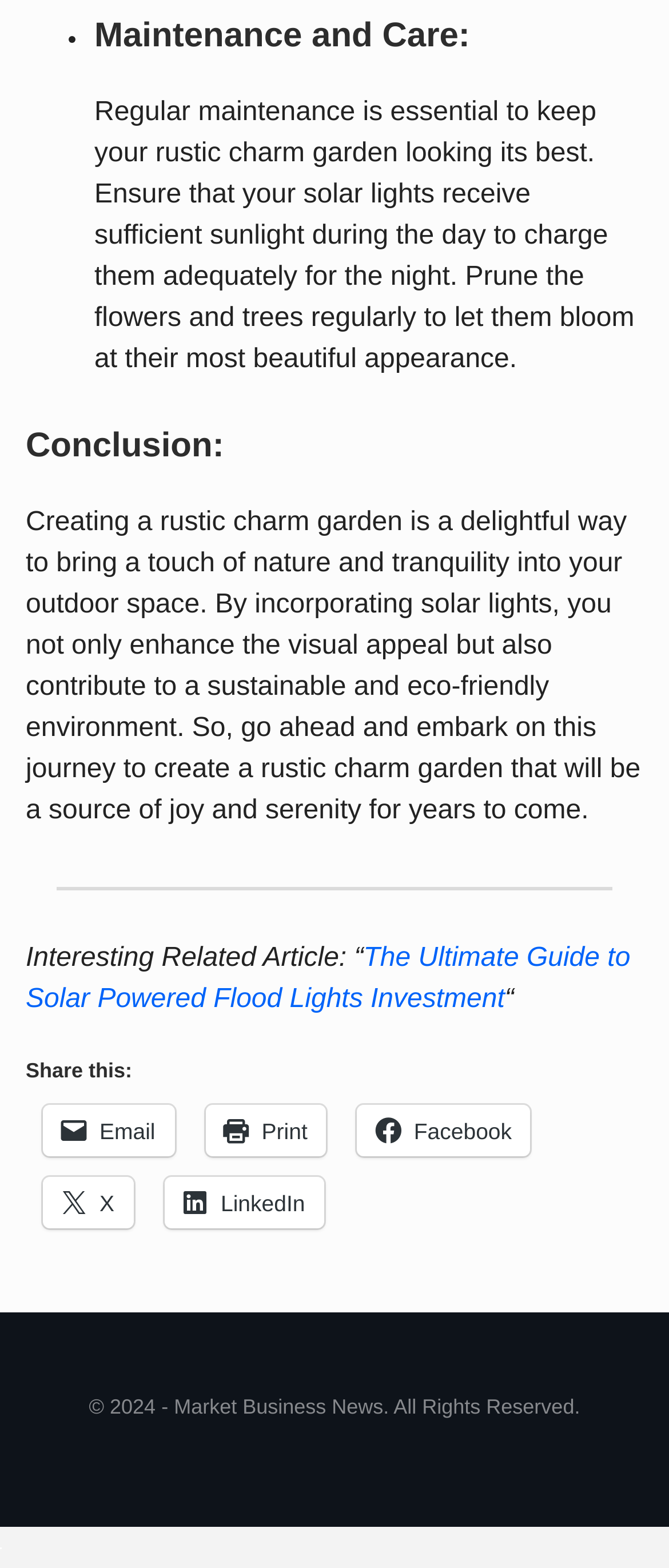What is the topic of the related article mentioned on the webpage?
Give a detailed explanation using the information visible in the image.

The webpage mentions an interesting related article titled 'The Ultimate Guide to Solar Powered Flood Lights Investment', which suggests that the article is about investing in solar powered flood lights.